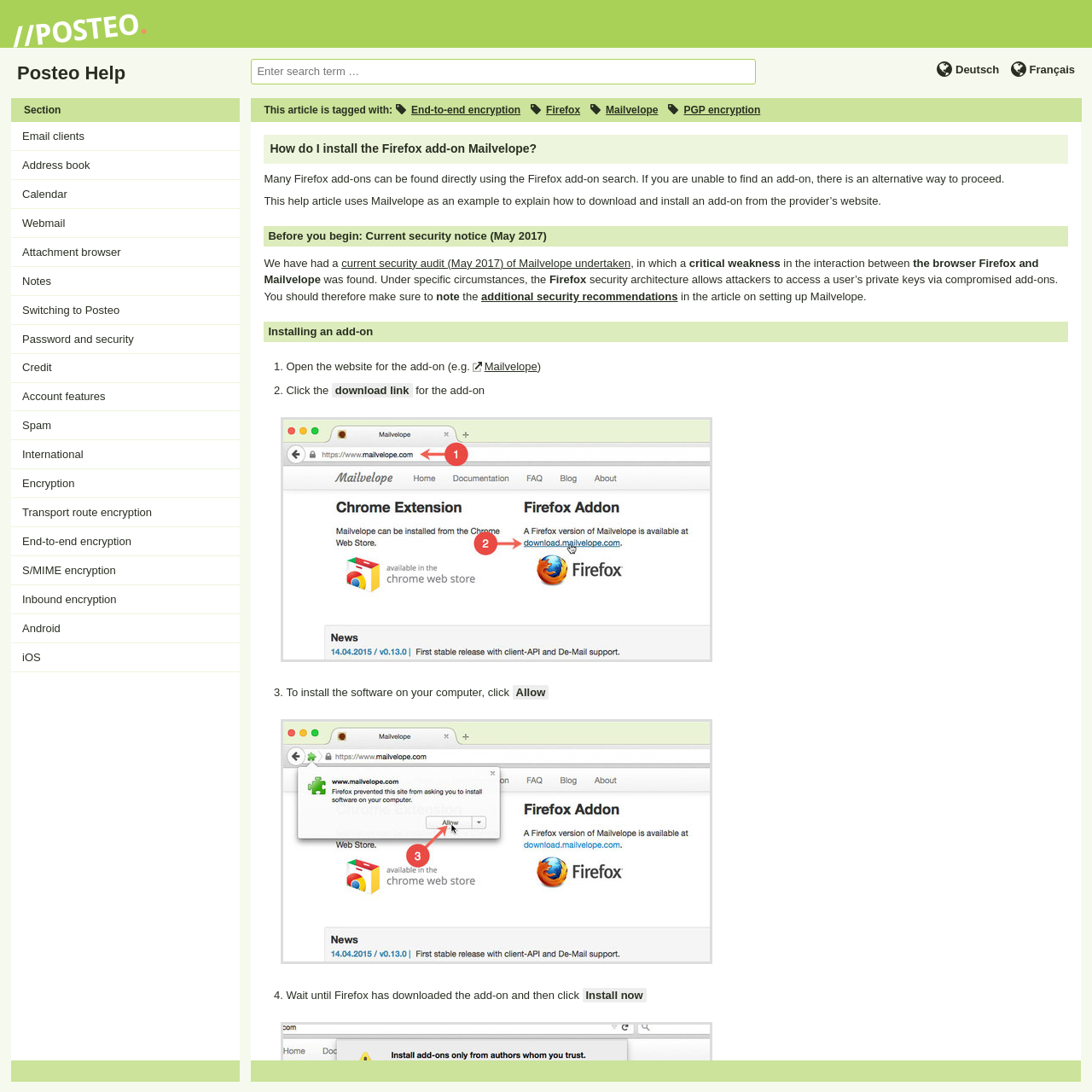Identify the bounding box coordinates of the section to be clicked to complete the task described by the following instruction: "Click the Posteo link". The coordinates should be four float numbers between 0 and 1, formatted as [left, top, right, bottom].

[0.012, 0.012, 0.137, 0.044]